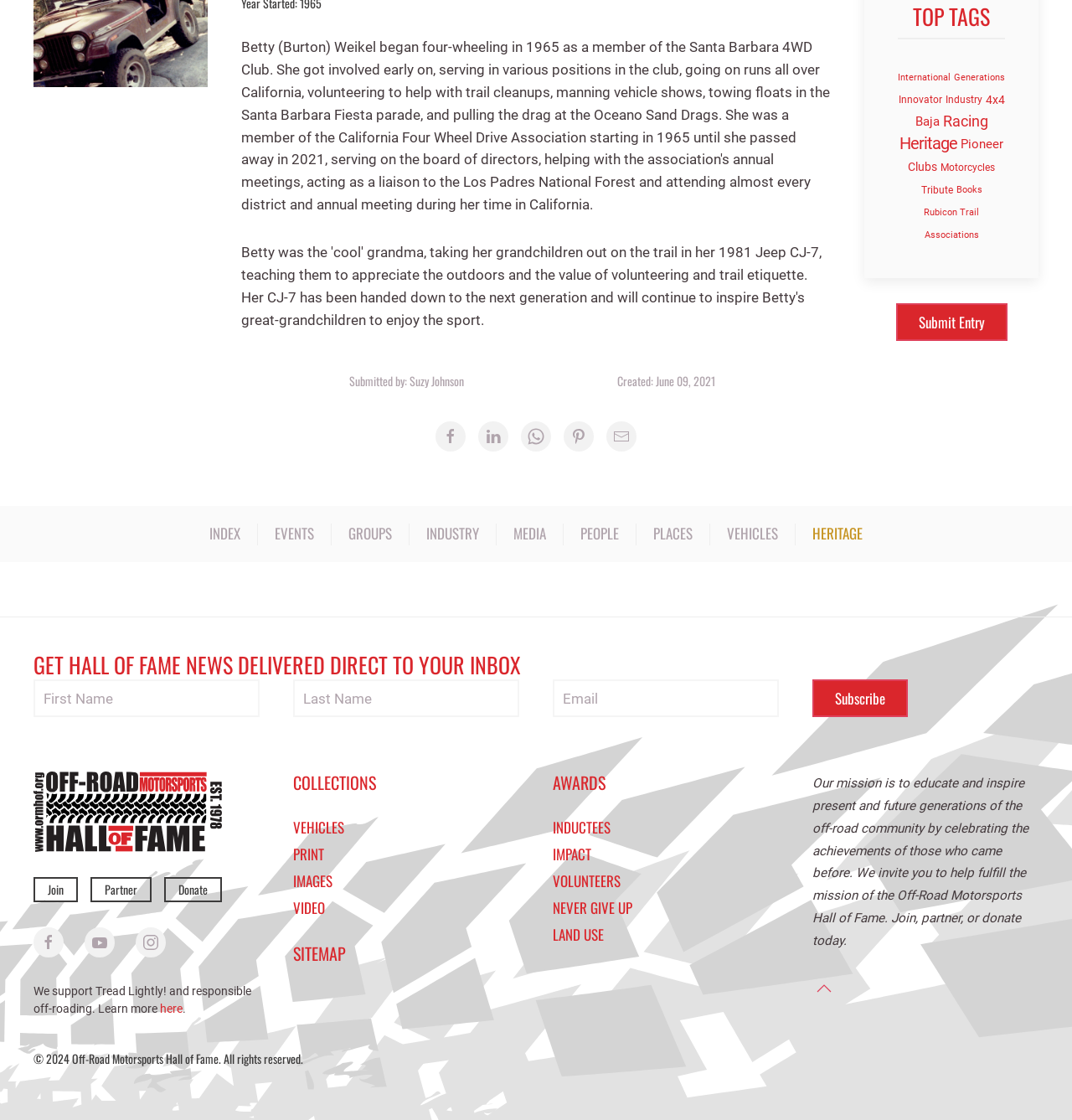Given the element description: "Land Use", predict the bounding box coordinates of this UI element. The coordinates must be four float numbers between 0 and 1, given as [left, top, right, bottom].

[0.516, 0.825, 0.563, 0.844]